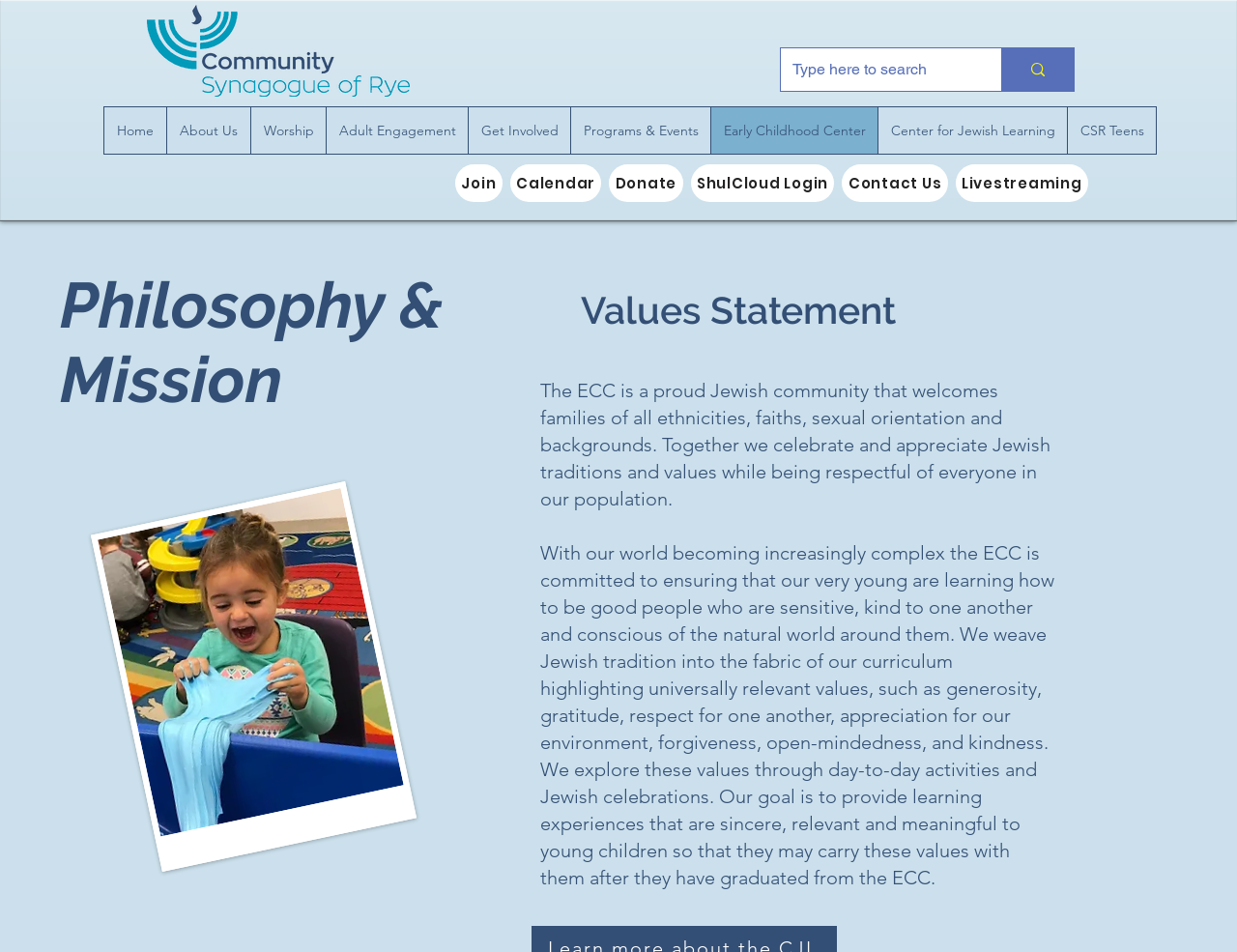Please provide a one-word or phrase answer to the question: 
How many navigation menus are there on the webpage?

2